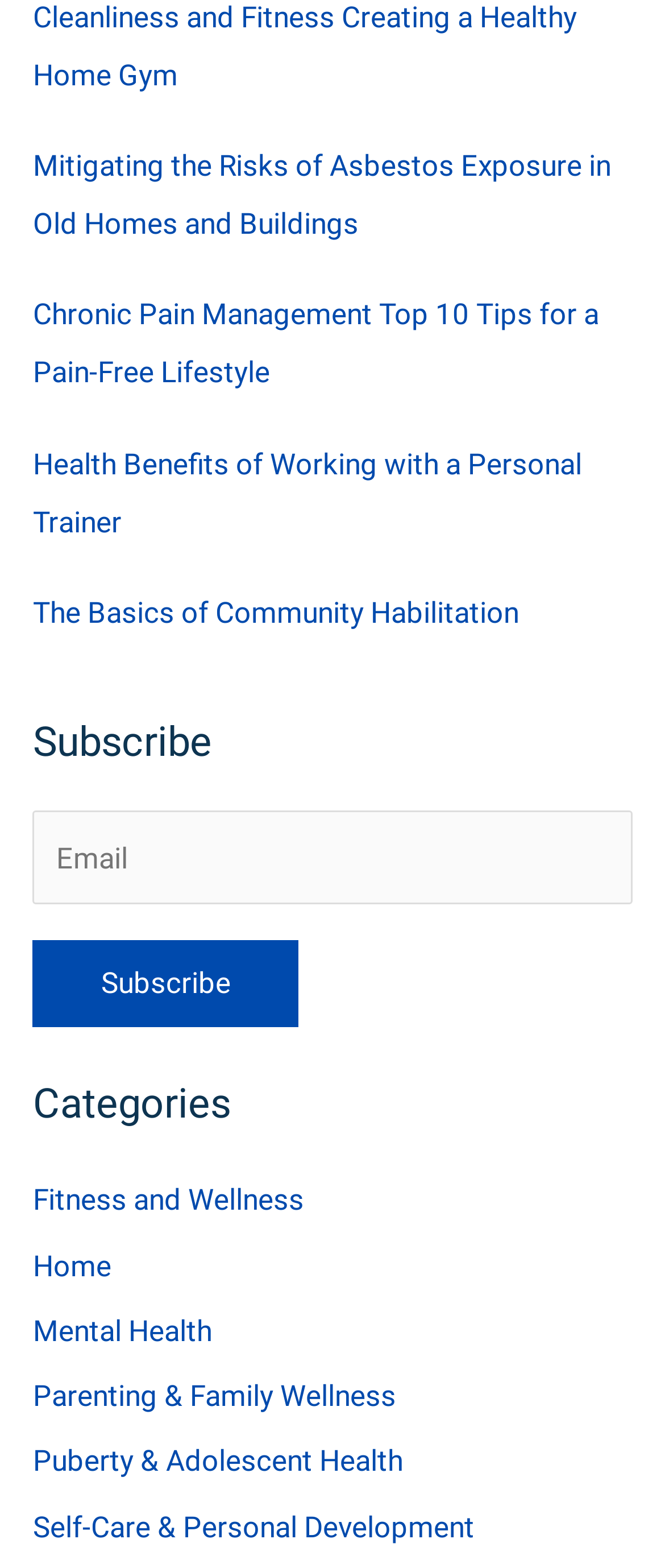Determine the bounding box coordinates for the UI element described. Format the coordinates as (top-left x, top-left y, bottom-right x, bottom-right y) and ensure all values are between 0 and 1. Element description: Home

[0.049, 0.796, 0.167, 0.818]